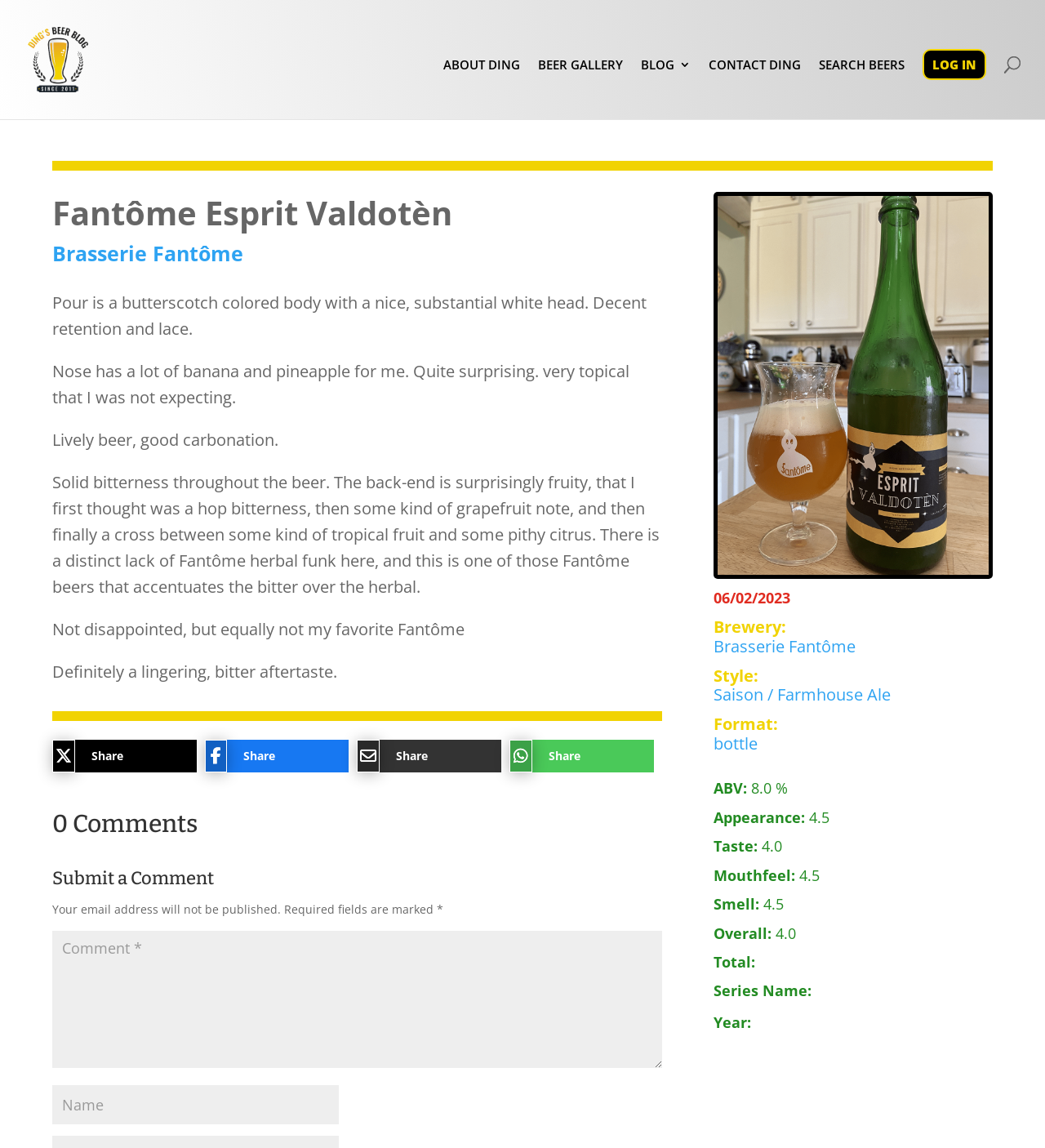Given the webpage screenshot and the description, determine the bounding box coordinates (top-left x, top-left y, bottom-right x, bottom-right y) that define the location of the UI element matching this description: input value="Name" name="author"

[0.05, 0.945, 0.324, 0.979]